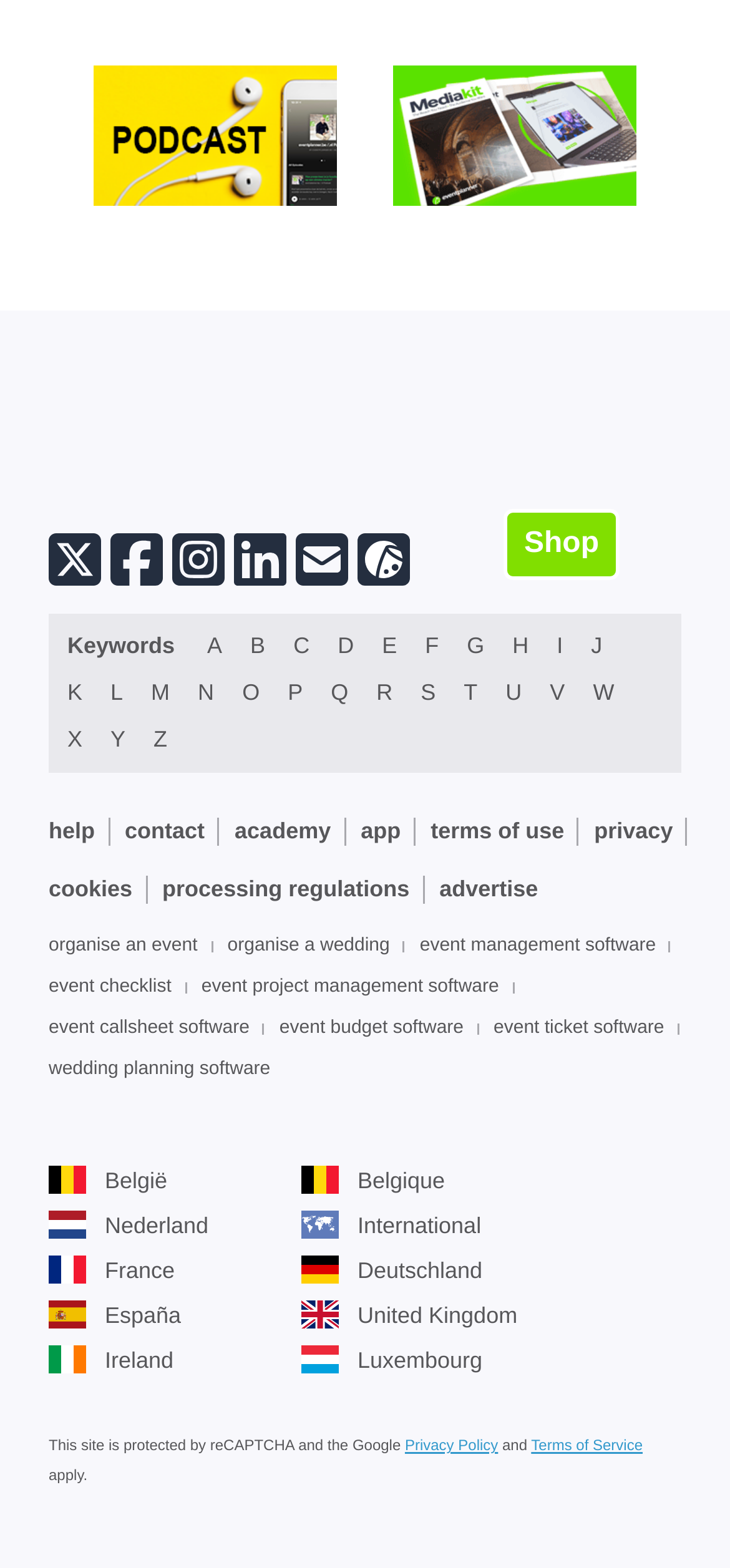Please find and report the bounding box coordinates of the element to click in order to perform the following action: "Get information on Filing Your Own Divorce". The coordinates should be expressed as four float numbers between 0 and 1, in the format [left, top, right, bottom].

None